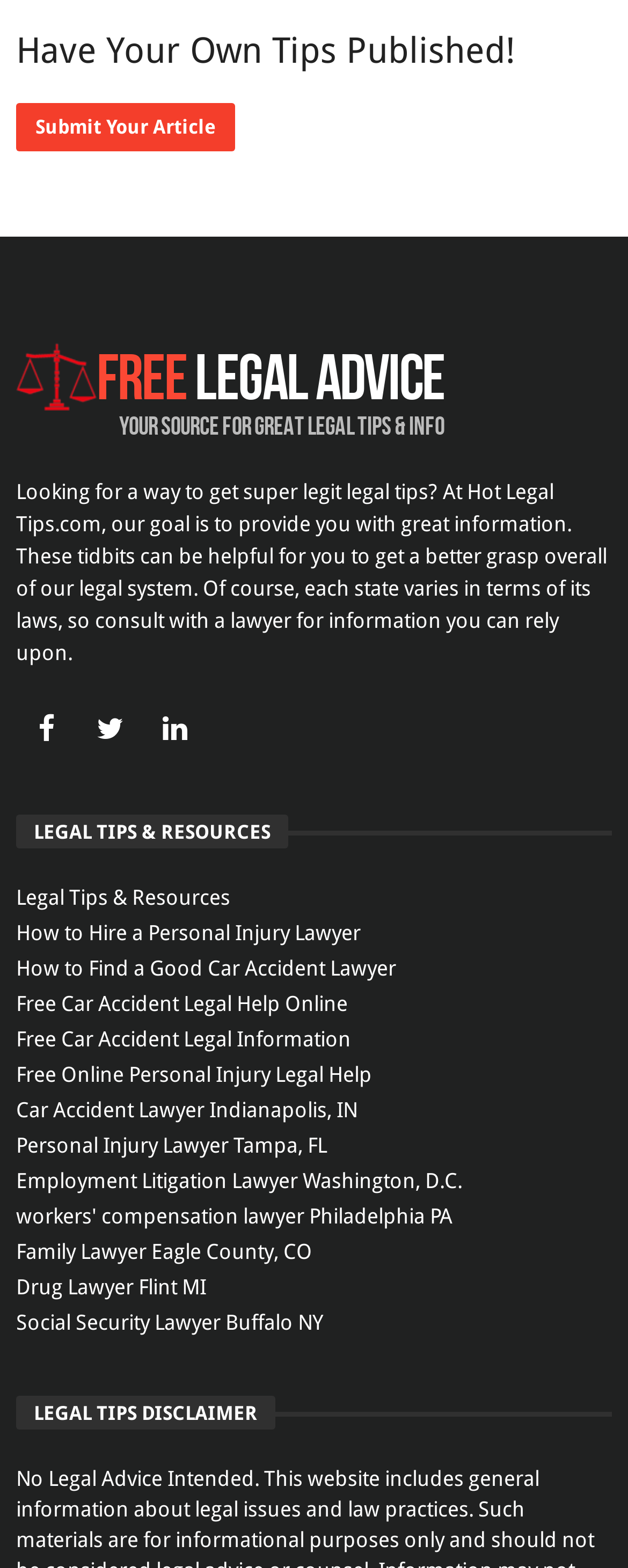Analyze the image and provide a detailed answer to the question: What is the topic of the links provided on the webpage?

The links provided on the webpage are related to legal tips and resources, including topics such as personal injury, car accidents, employment litigation, and workers' compensation. These links provide users with additional information and resources on these topics.